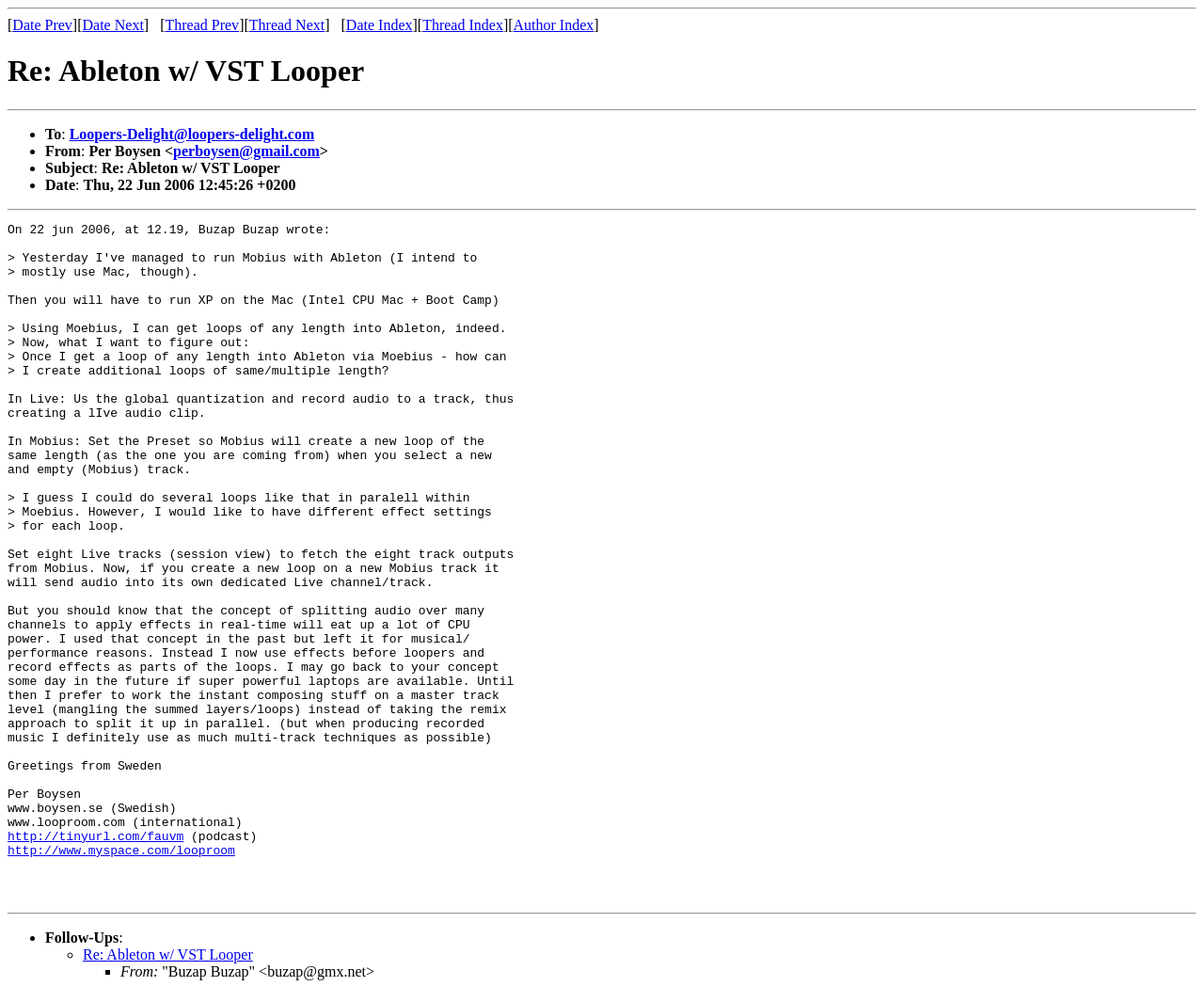Using the provided element description, identify the bounding box coordinates as (top-left x, top-left y, bottom-right x, bottom-right y). Ensure all values are between 0 and 1. Description: Re: Ableton w/ VST Looper

[0.069, 0.96, 0.21, 0.976]